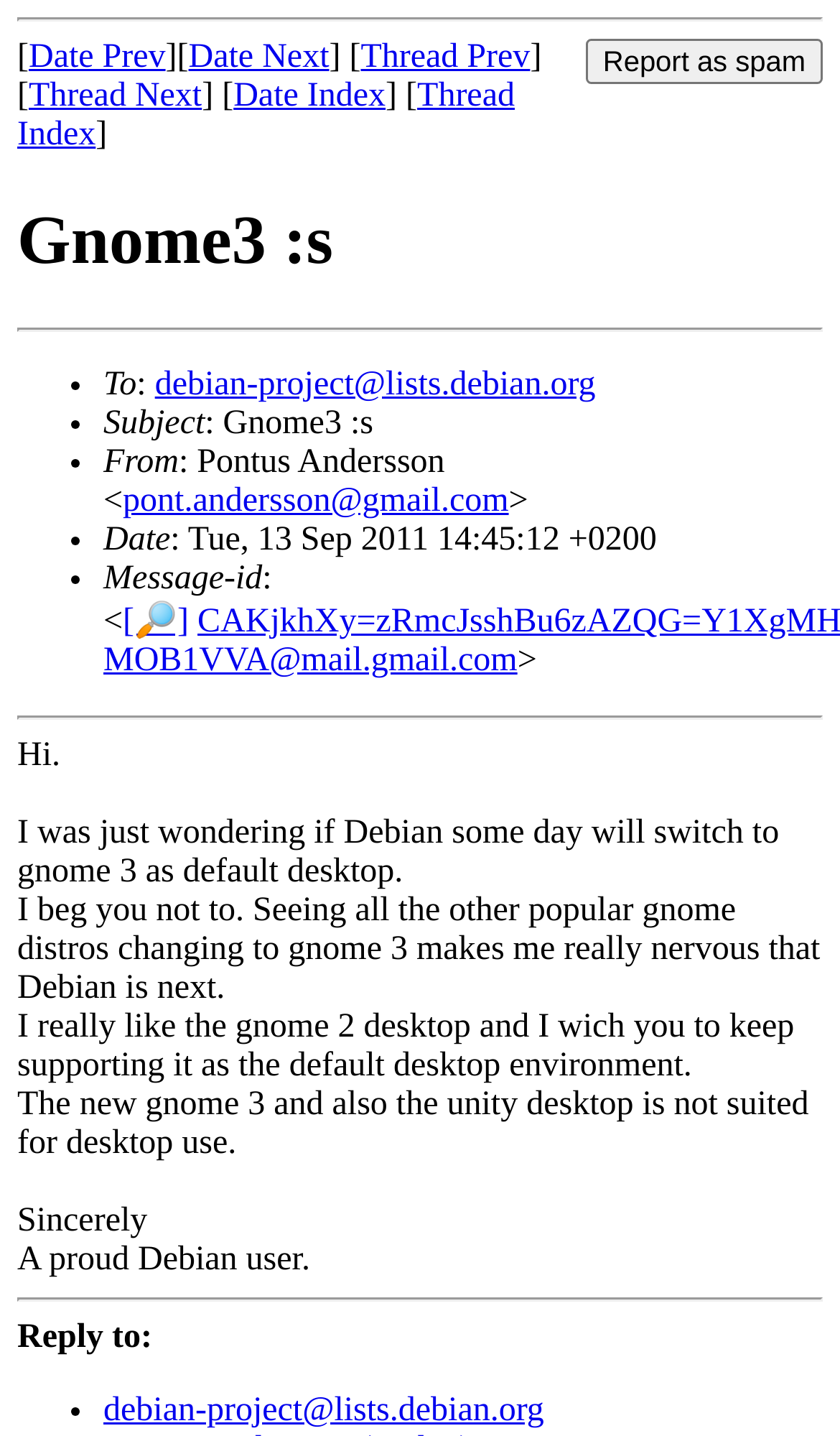Could you locate the bounding box coordinates for the section that should be clicked to accomplish this task: "Click the 'Thread Next' link".

[0.034, 0.054, 0.24, 0.08]